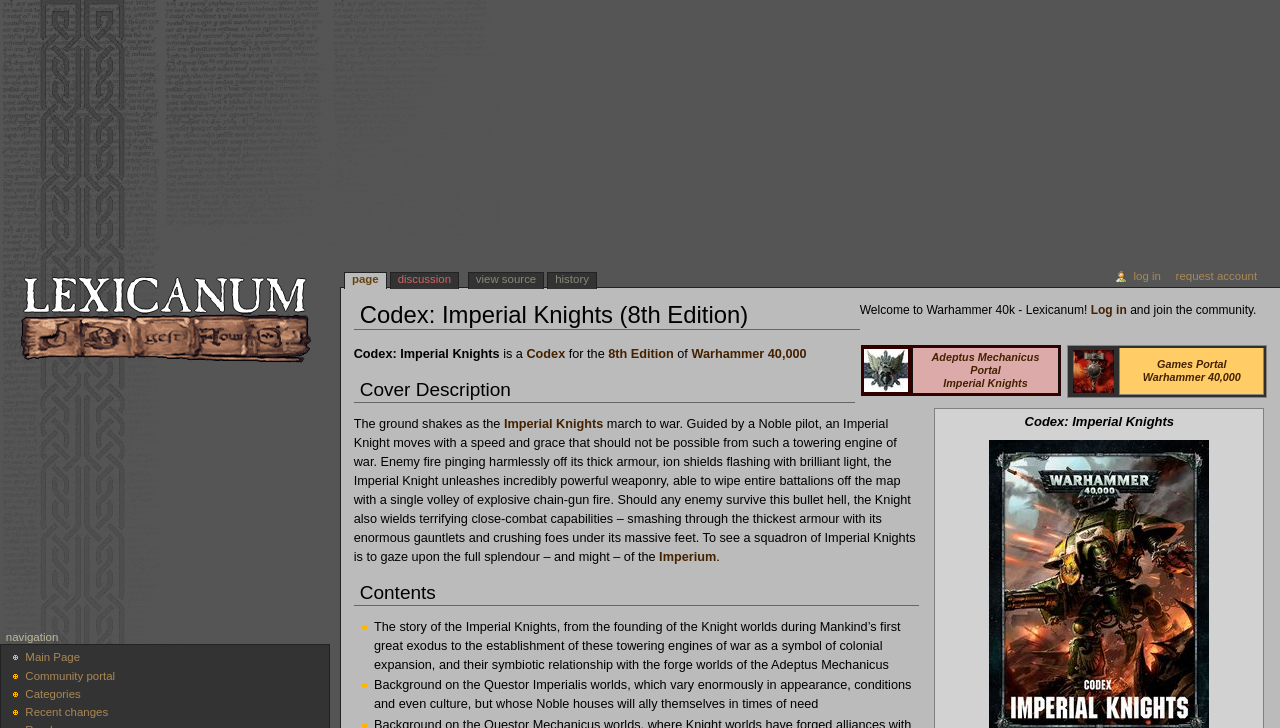Extract the bounding box of the UI element described as: "title="Visit the main page"".

[0.012, 0.375, 0.246, 0.499]